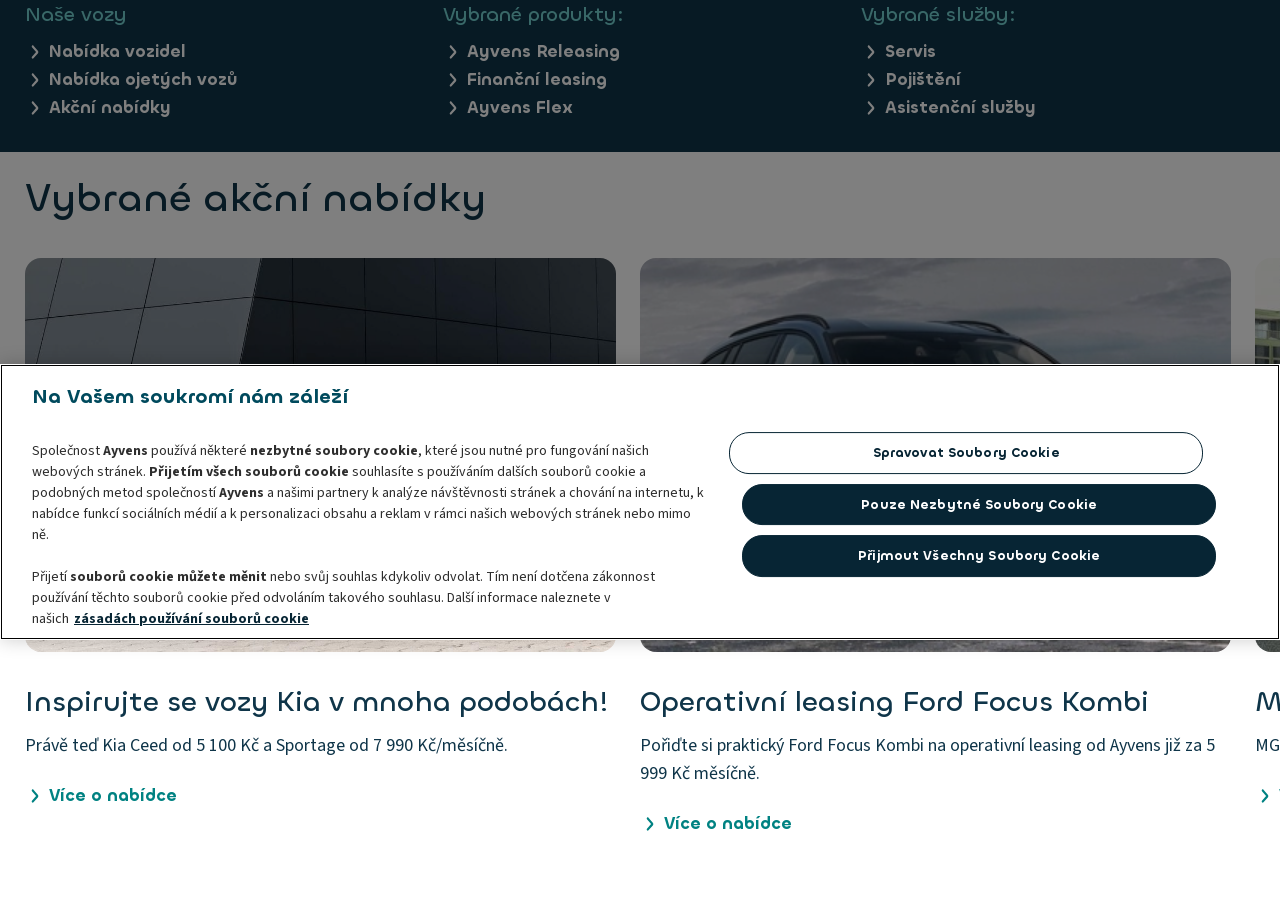Determine the bounding box coordinates for the HTML element described here: "Ayvens Flex".

[0.346, 0.104, 0.654, 0.13]